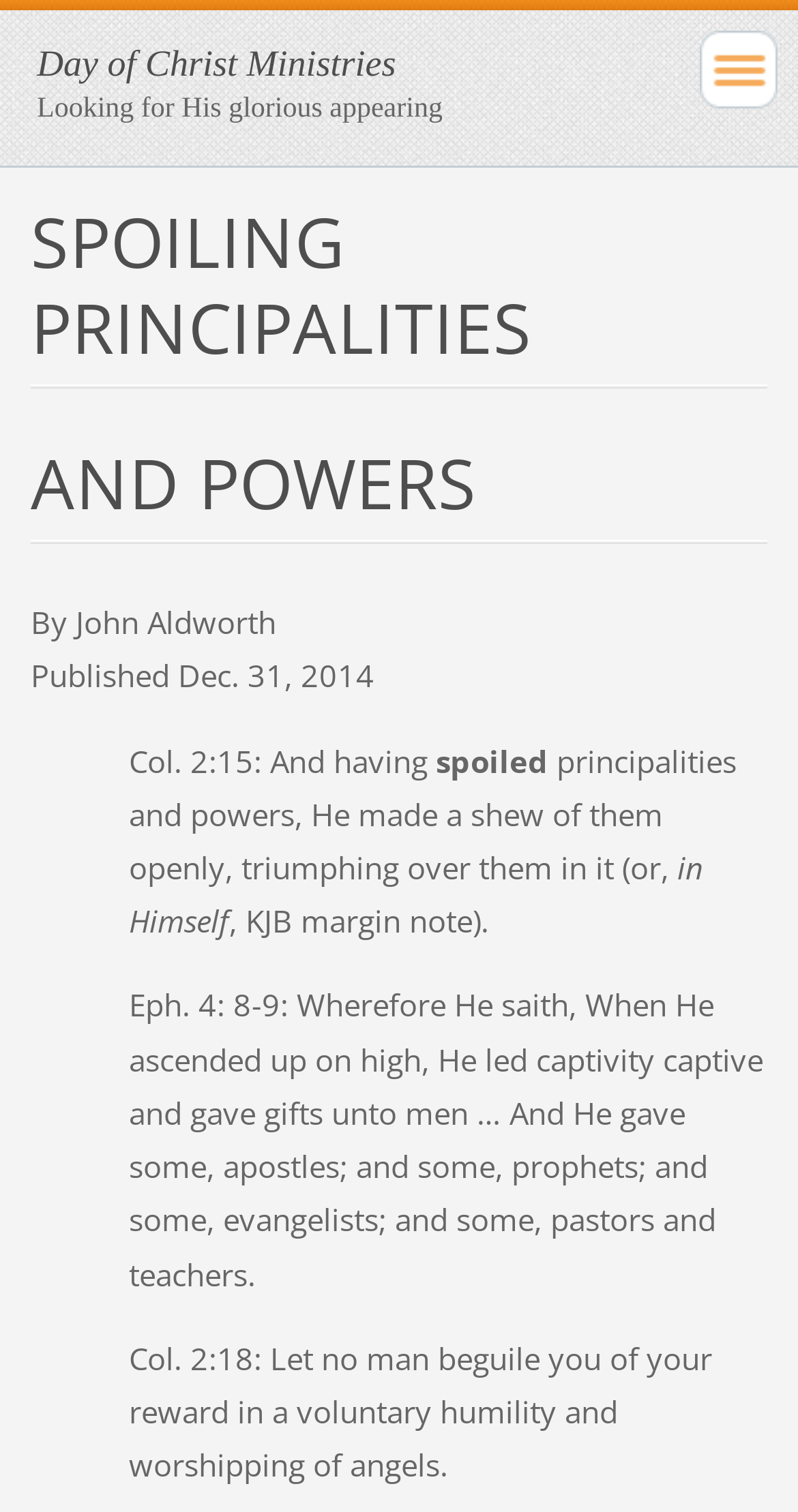Give a one-word or one-phrase response to the question: 
What is the topic of the article?

SPOILING PRINCIPALITIES AND POWERS